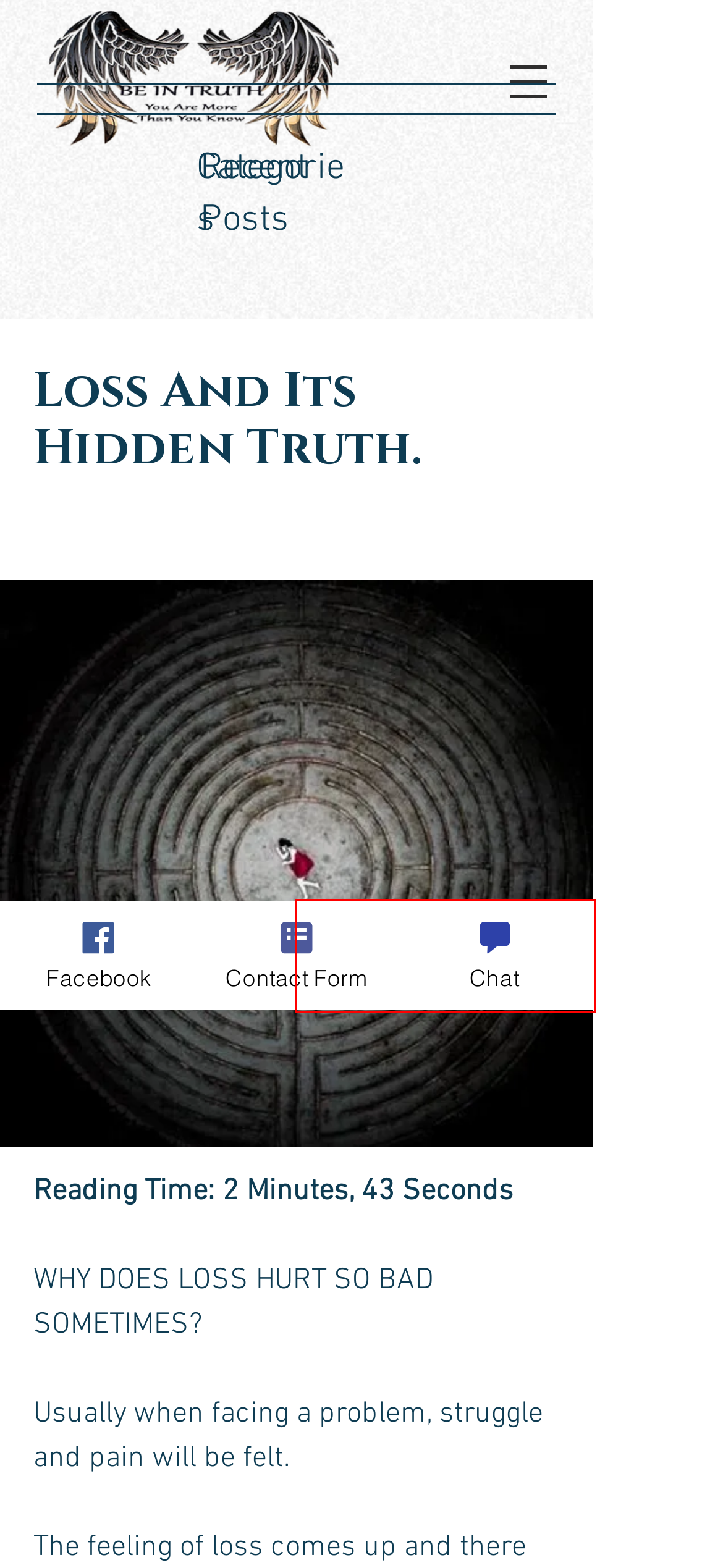You are given a screenshot of a webpage with a red rectangle bounding box around a UI element. Select the webpage description that best matches the new webpage after clicking the element in the bounding box. Here are the candidates:
A. August - 2023
B. July - 2021
C. Expansion | Beintruth
D. CONTACT | Beintruth
E. September - 2020
F. January - 2022
G. April - 2023
H. Enlightenment | Beintruth

D